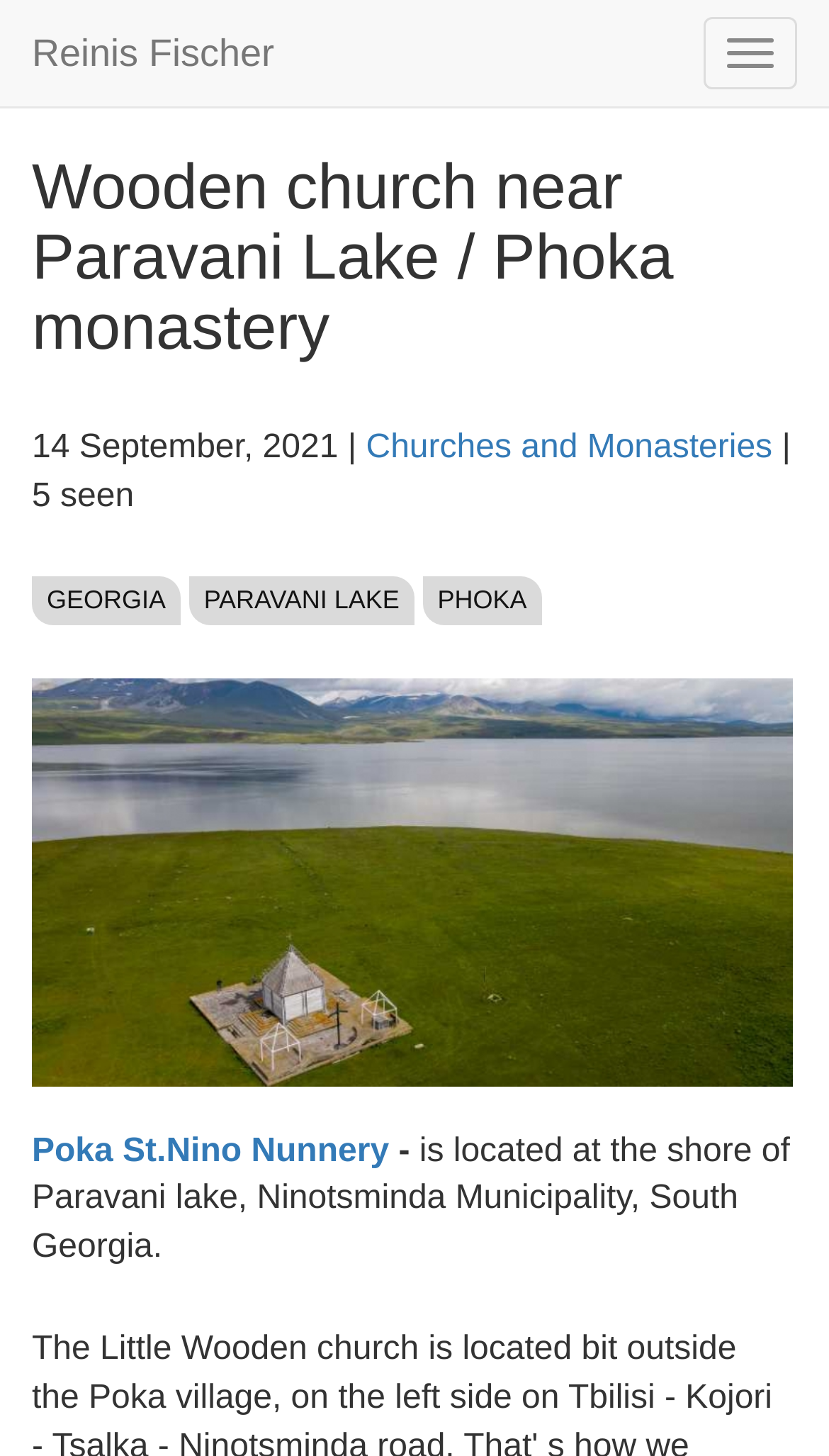Offer a detailed account of what is visible on the webpage.

The webpage appears to be a blog post or article about a wooden church near Paravani Lake and Phoka monastery. At the top left corner, there is a link to skip to the main content. Next to it, there is a link to the author's name, Reinis Fischer. On the top right corner, there is a toggle navigation button.

Below the navigation button, there is a heading section that takes up most of the width of the page. The main heading reads "Wooden church near Paravani Lake / Phoka monastery". Below the heading, there is a timestamp indicating that the post was published on Tuesday, September 14, 2021, at 10:06.

To the right of the timestamp, there are three links: "Churches and Monasteries", "GEORGIA", and "PARAVANI LAKE". The "Churches and Monasteries" link is separated from the timestamp by a vertical bar. The "GEORGIA" and "PARAVANI LAKE" links are on the same line, with the "PARAVANI LAKE" link being slightly to the right of the "GEORGIA" link.

Further down, there is a link to "PHOKA" which is followed by a description of Phoka St. Nino Nunnery, stating that it is located at the shore of Paravani lake, Ninotsminda Municipality, South Georgia.